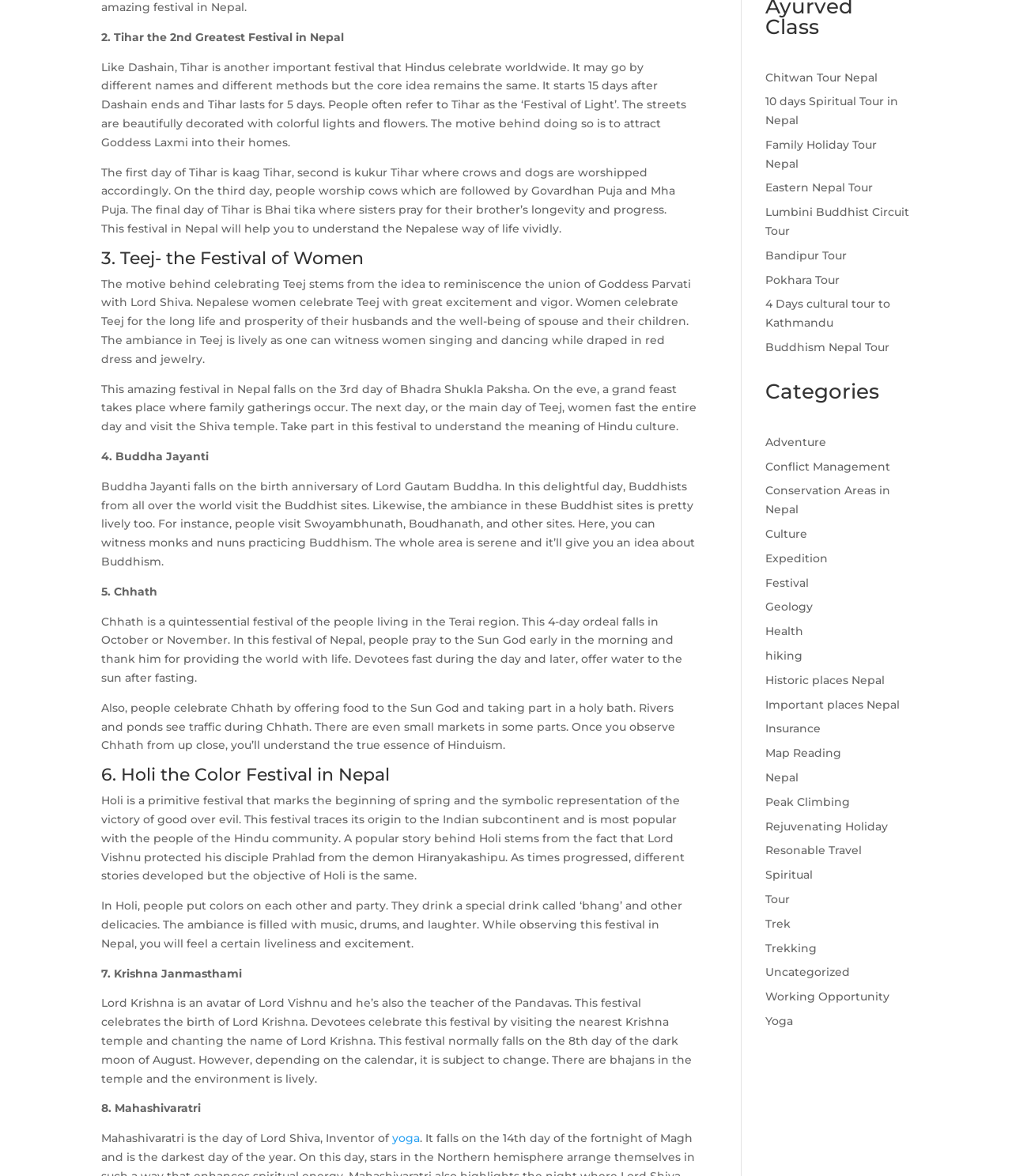Highlight the bounding box coordinates of the element you need to click to perform the following instruction: "Explore the Festival category."

[0.756, 0.489, 0.799, 0.501]